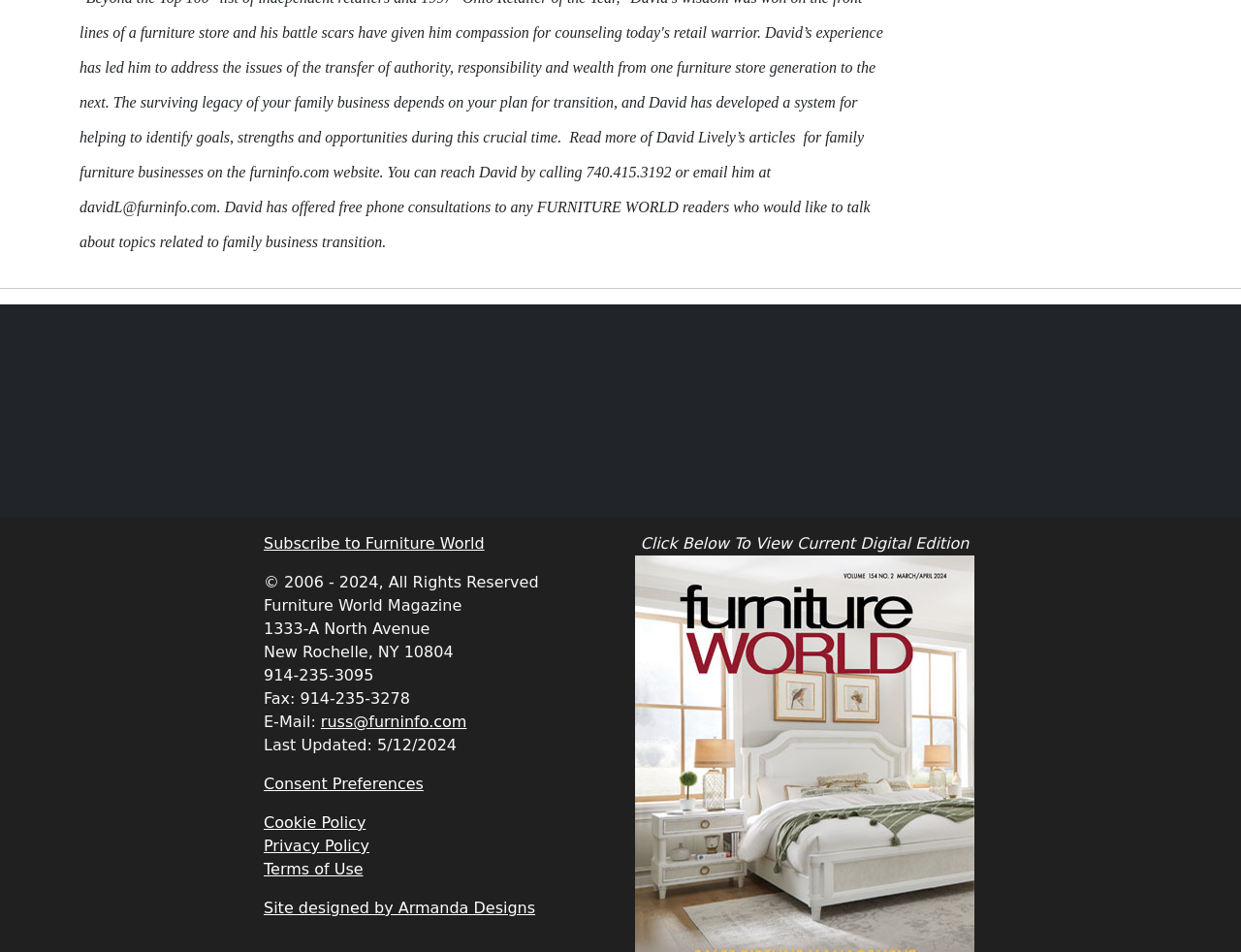Based on the element description "Site designed by Armanda Designs", predict the bounding box coordinates of the UI element.

[0.212, 0.944, 0.431, 0.963]